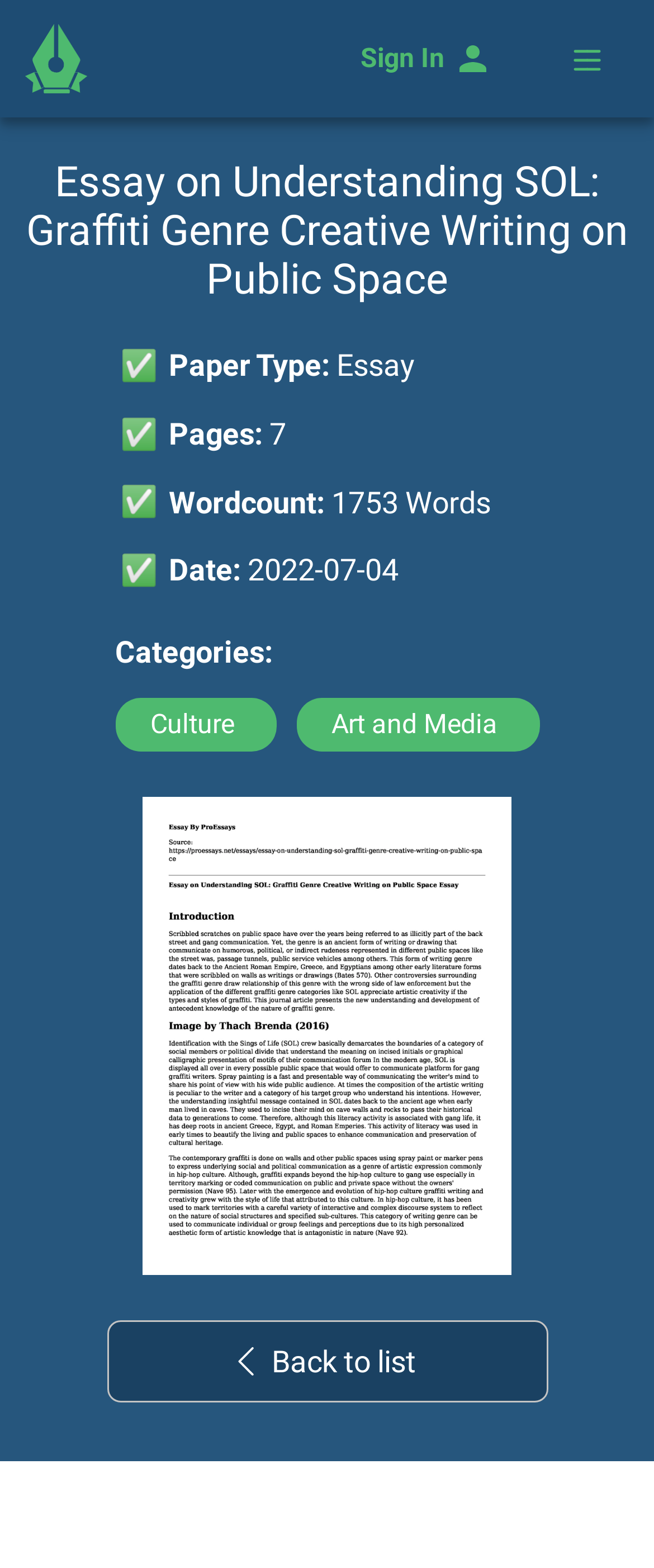What is the type of paper?
Refer to the image and provide a thorough answer to the question.

The type of paper can be determined by looking at the table that provides details about the paper. In the 'Paper Type' row, it is specified as 'Essay'.